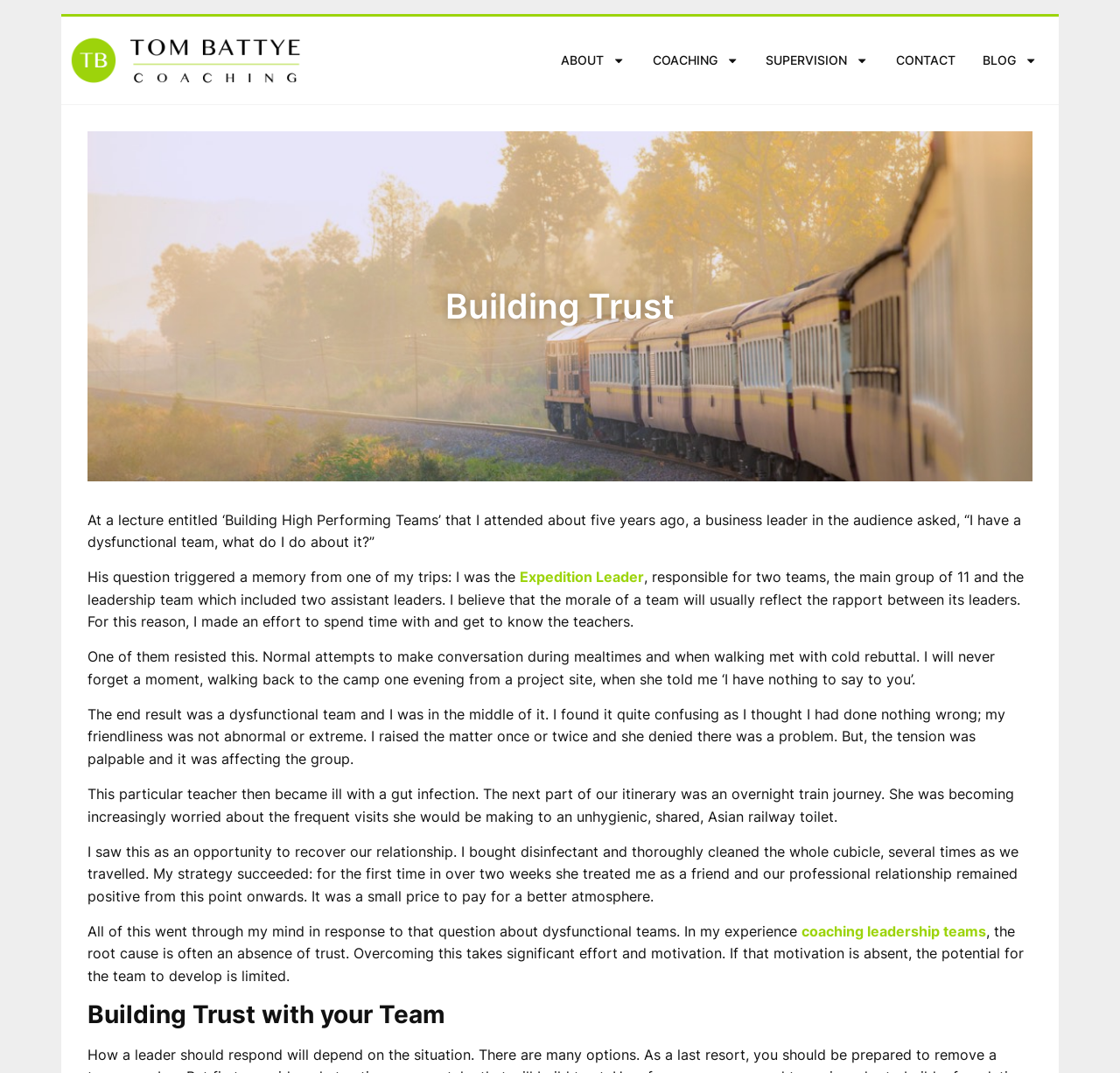Provide an in-depth caption for the elements present on the webpage.

The webpage is about building trust, particularly in the context of team leadership. At the top, there is a logo and a navigation menu with links to "ABOUT", "COACHING", "SUPERVISION", "CONTACT", and "BLOG". Each link has a corresponding image beside it.

Below the navigation menu, there is a heading "Building Trust" followed by a series of paragraphs that tell a story about the author's experience as an expedition leader. The story describes the author's efforts to build trust with a team member who was resistant to conversation and how the author's small act of kindness, such as cleaning a toilet cubicle, helped to recover their relationship.

Throughout the story, there are links to related topics, such as "Expedition Leader" and "coaching leadership teams". The story is divided into several paragraphs, each describing a different aspect of the author's experience.

At the bottom of the page, there is another heading "Building Trust with your Team", which suggests that the webpage may be part of a larger section or series on building trust in teams. Overall, the webpage appears to be a blog post or article that shares the author's personal experience and insights on building trust in teams.